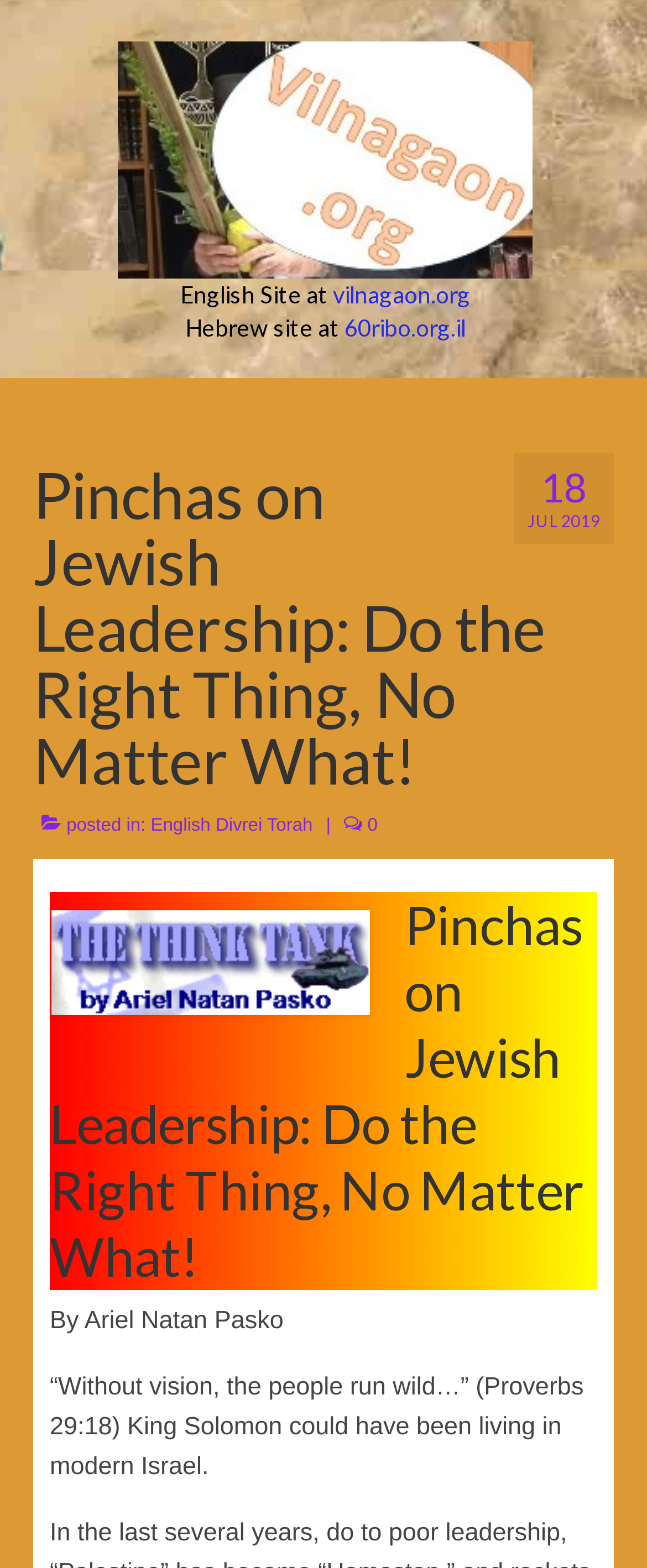What is the category of the posted article?
Based on the visual information, provide a detailed and comprehensive answer.

The category of the posted article is English Divrei Torah, which can be found below the heading 'Pinchas on Jewish Leadership: Do the Right Thing, No Matter What!'.